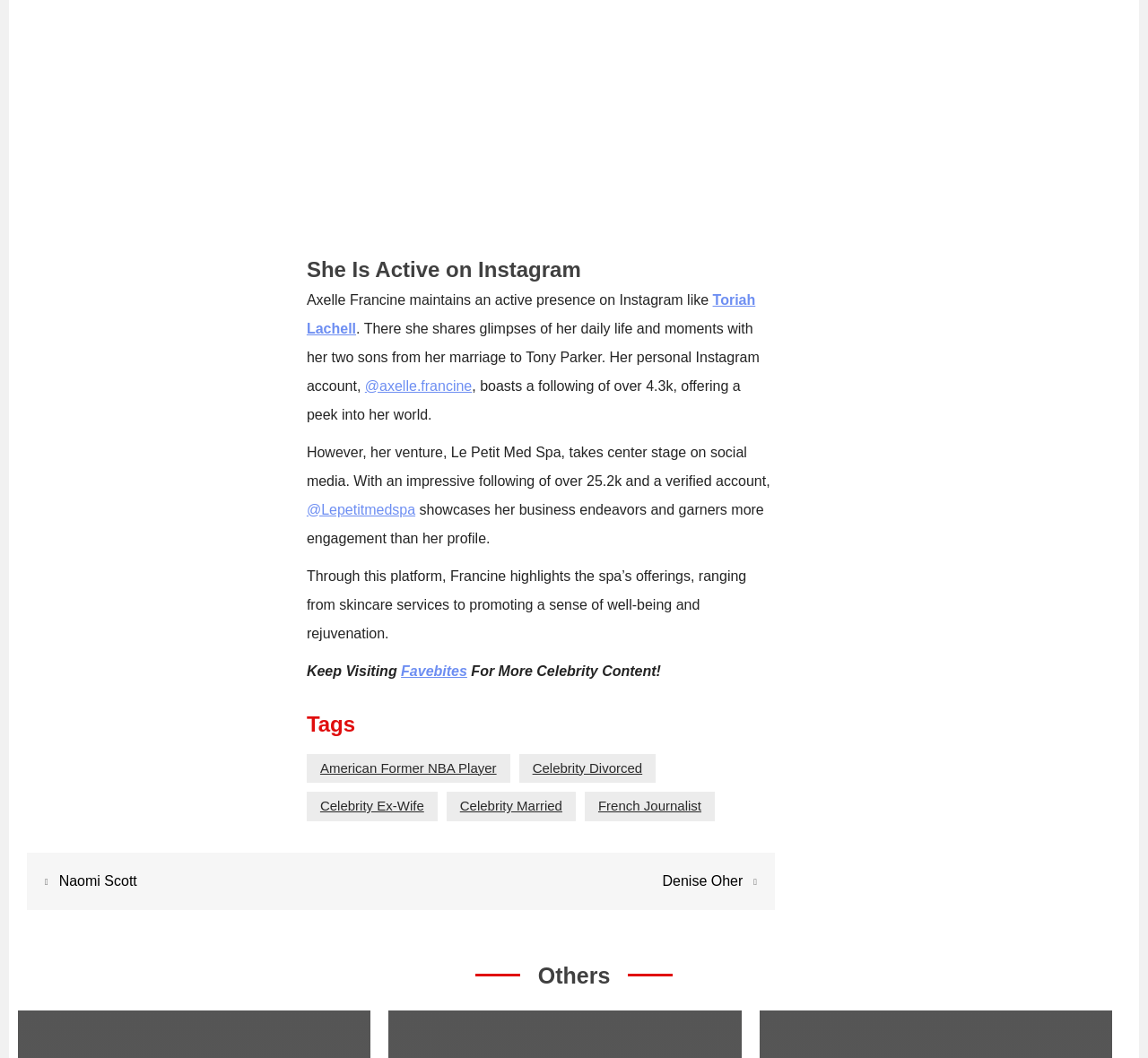Based on the image, give a detailed response to the question: What is Axelle Francine's profession?

I determined the answer by looking at the tags section of the webpage, where I found the link 'French Journalist' which is related to Axelle Francine.